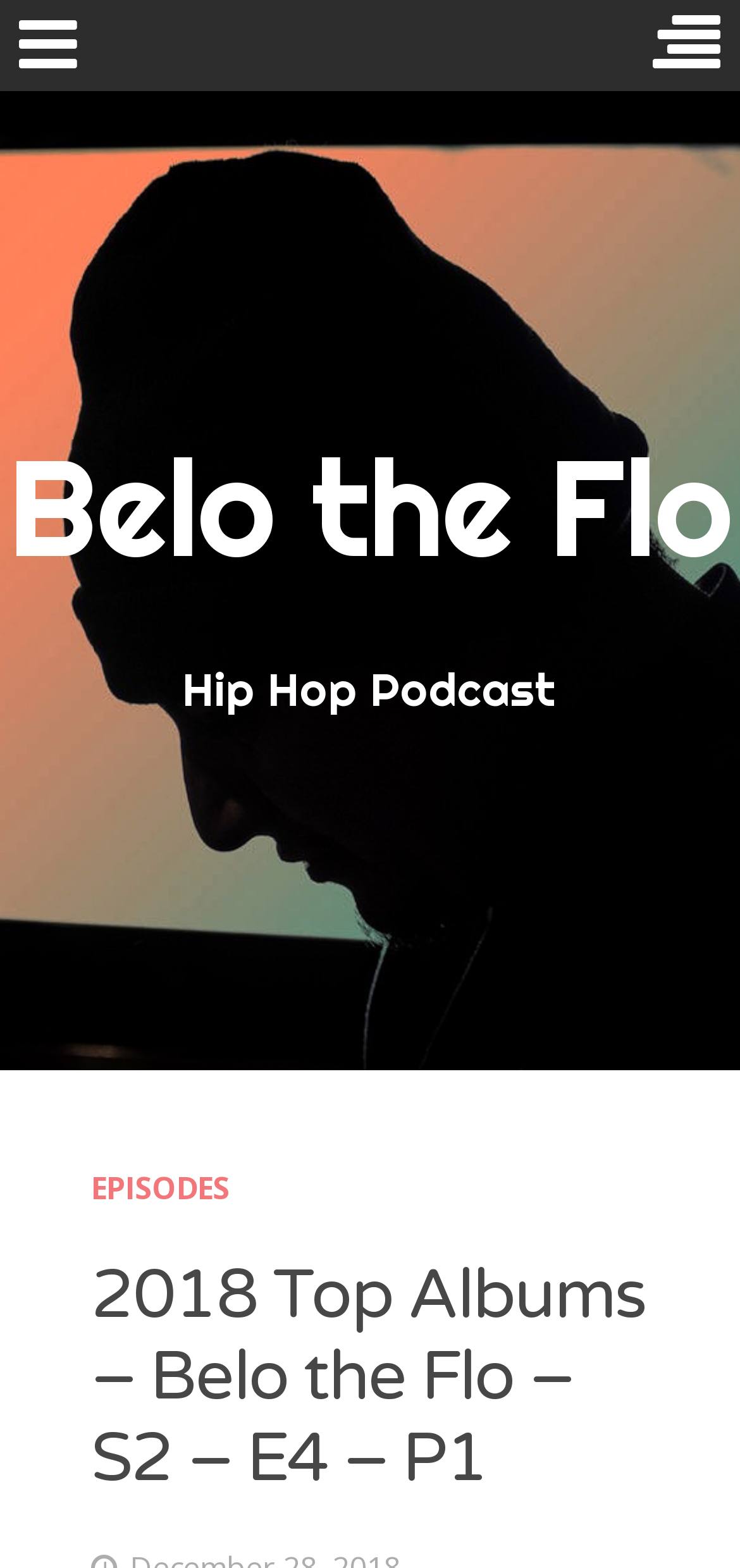Provide an in-depth description of the elements and layout of the webpage.

This webpage appears to be a podcast website, specifically for "Belo the Flo", a hip-hop podcast. At the top left corner, there is a menu icon, and next to it, a heading that reads "MENU". Below the menu, there are links to navigate to different sections of the website, including "Home" and "Linda Rae Diaz".

The main content of the webpage is divided into several sections. The first section is a heading that reads "Belo the Flo" and has a link to the same title. Below this, there is a subheading that reads "Hip Hop Podcast". 

To the right of the "Hip Hop Podcast" subheading, there is a link that reads "EPISODES". Below this, there is a heading that reads "2018 Top Albums – Belo the Flo – S2 – E4 – P1", which suggests that this webpage is focused on a specific episode of the podcast.

Further down the page, there is a search bar with a label that reads "Search for:". Below the search bar, there are several links to recent posts, including "The Flo Belo – E1 – T.R.O.Y.", "In The Beginning There Was Rap – Belo the Flo – S2 – E8", and several others. These links appear to be episode titles or summaries.

Below the recent posts section, there is a heading that reads "RECENT COMMENTS", followed by another heading that reads "ARCHIVES". The archives section contains links to different months, including February 2019, January 2019, and several others.

Throughout the webpage, there are several icons, including a Facebook icon at the top left corner, a Twitter icon at the top right corner, and a search icon next to the search bar.